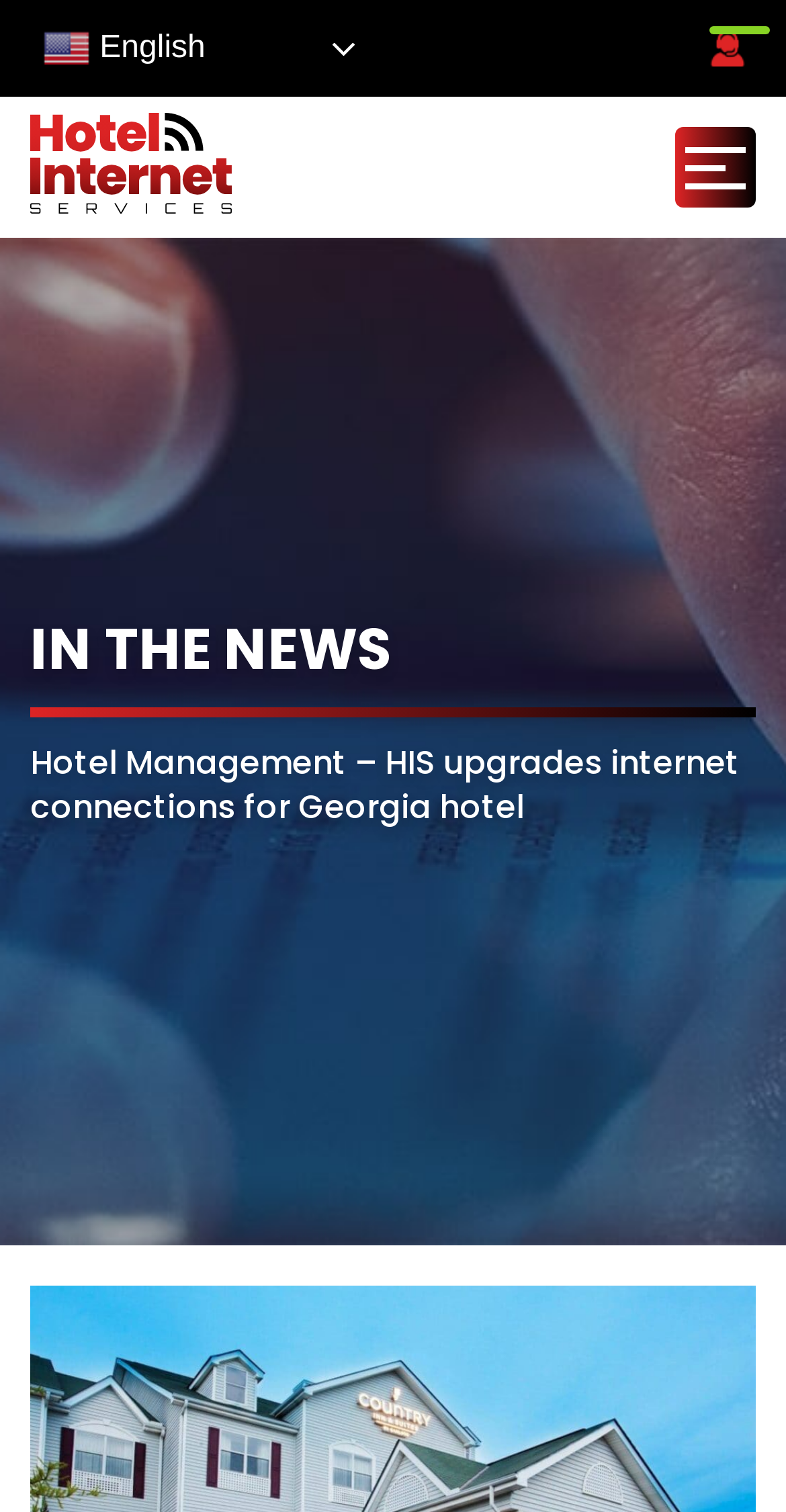What is the name of the company mentioned?
From the image, provide a succinct answer in one word or a short phrase.

HIS